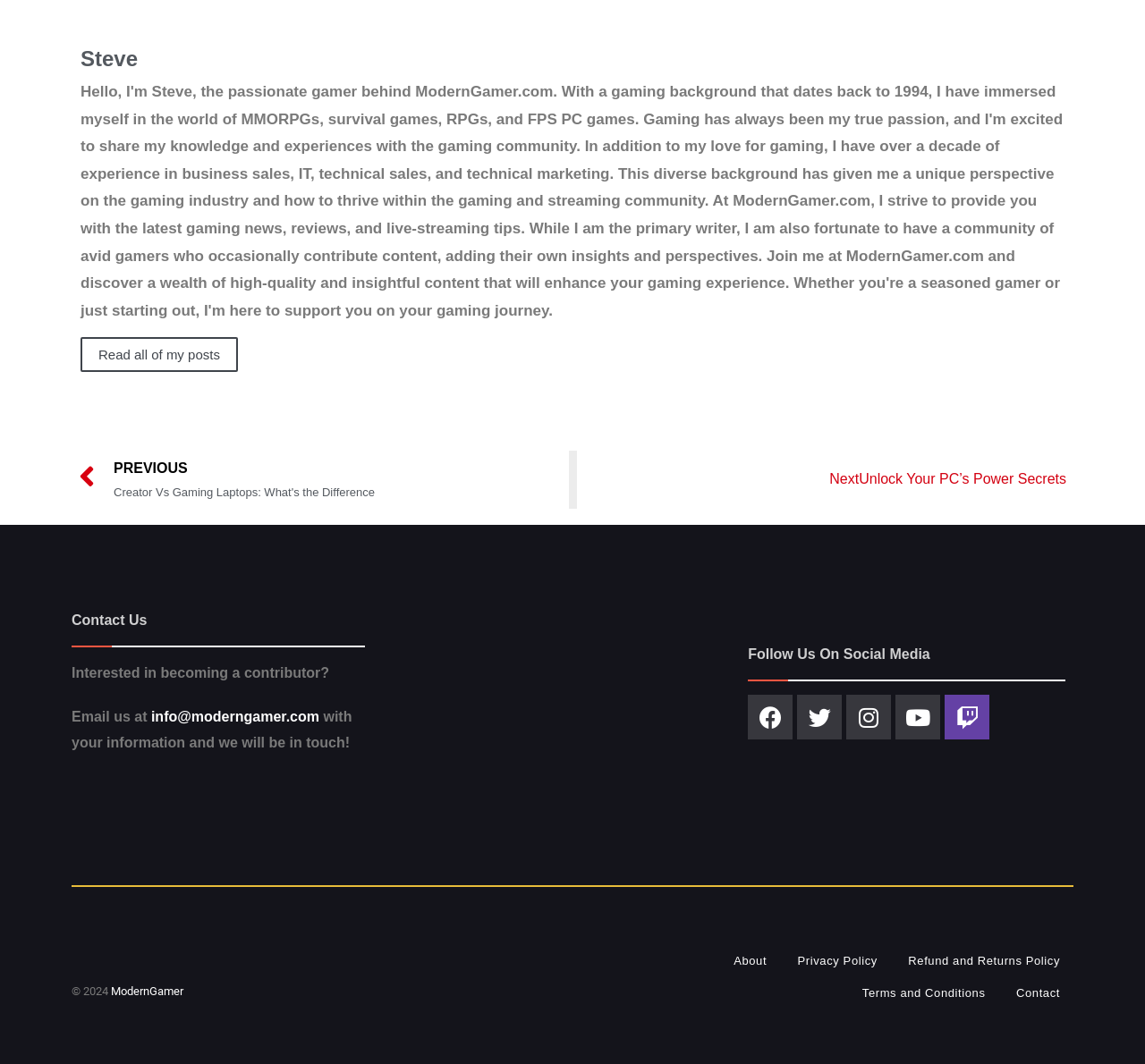Use a single word or phrase to answer the question: What is the email address for contributors?

info@moderngamer.com